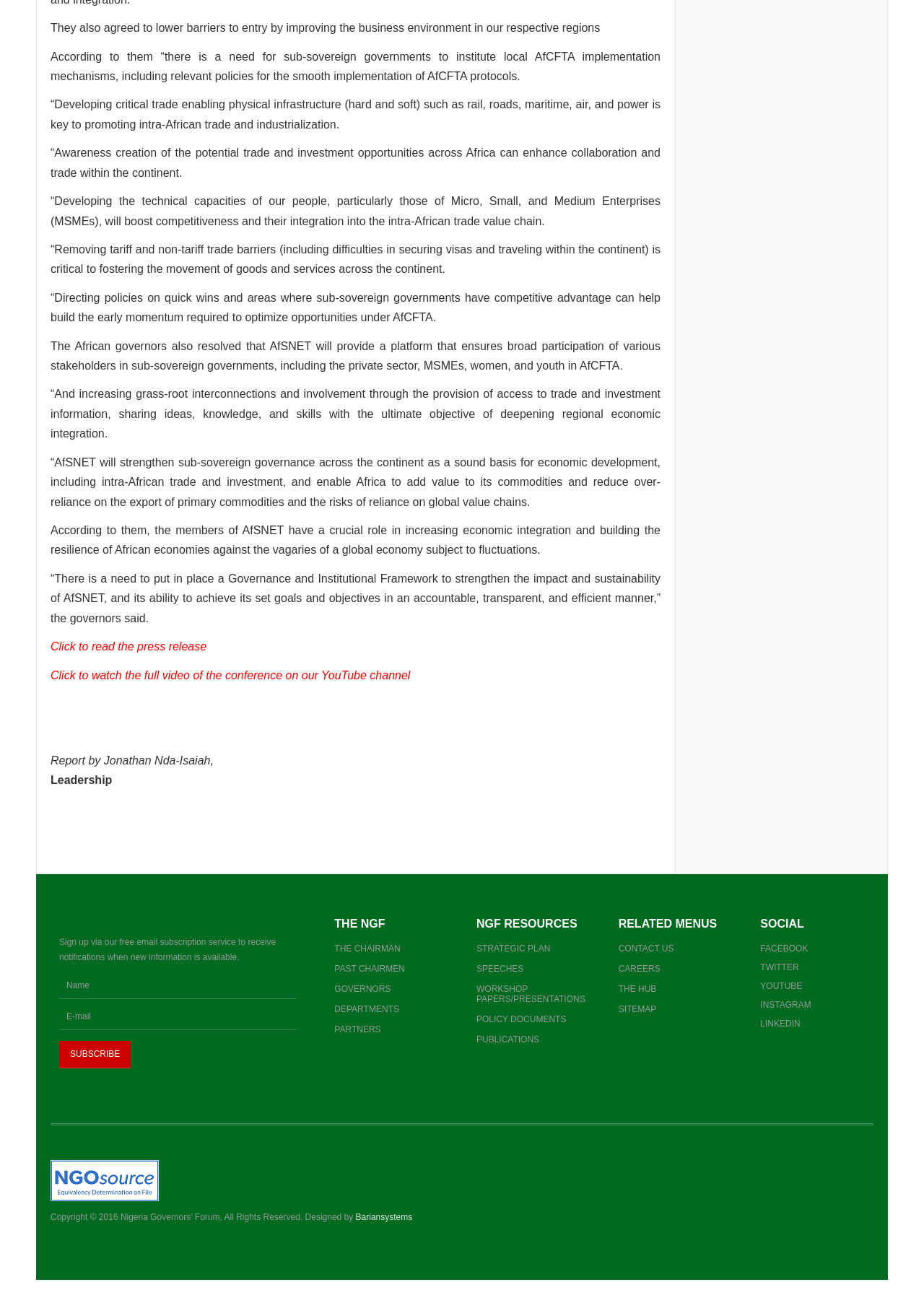Please provide the bounding box coordinates in the format (top-left x, top-left y, bottom-right x, bottom-right y). Remember, all values are floating point numbers between 0 and 1. What is the bounding box coordinate of the region described as: title="ANR on LinkedIn"

None